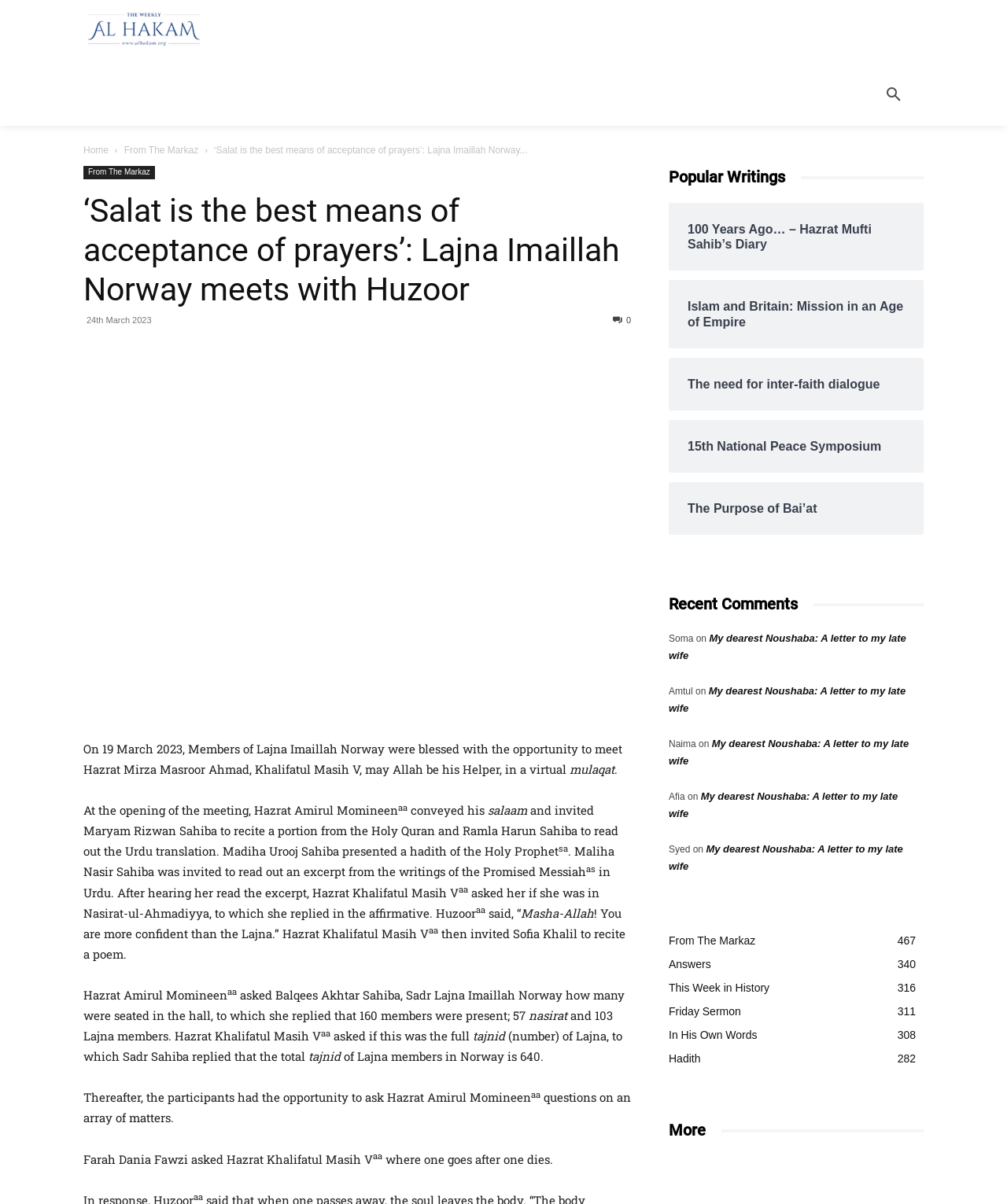Provide the bounding box coordinates for the specified HTML element described in this description: "From The Markaz". The coordinates should be four float numbers ranging from 0 to 1, in the format [left, top, right, bottom].

[0.083, 0.138, 0.154, 0.149]